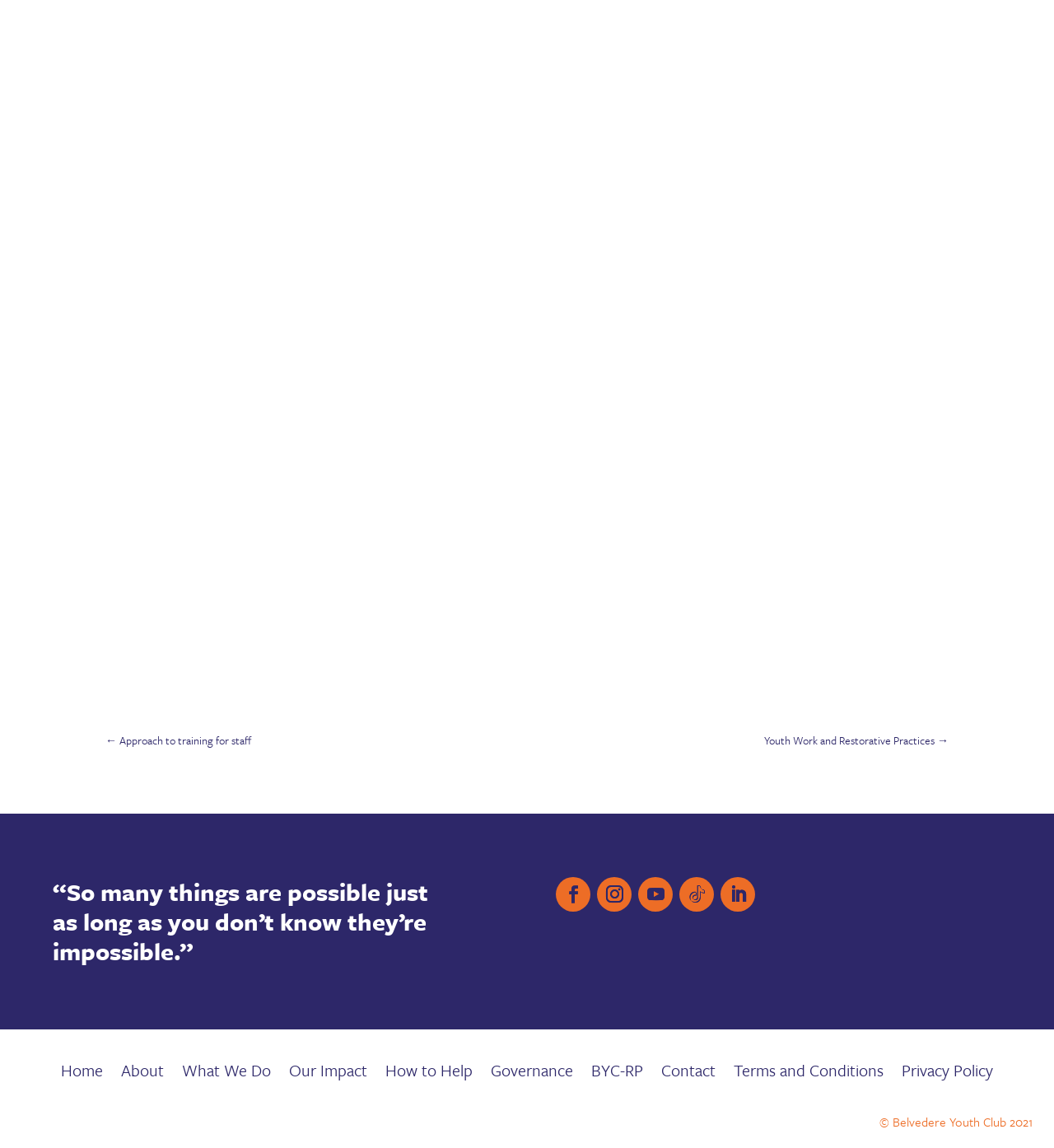Extract the bounding box coordinates for the HTML element that matches this description: "Republic Act No. 2728". The coordinates should be four float numbers between 0 and 1, i.e., [left, top, right, bottom].

None